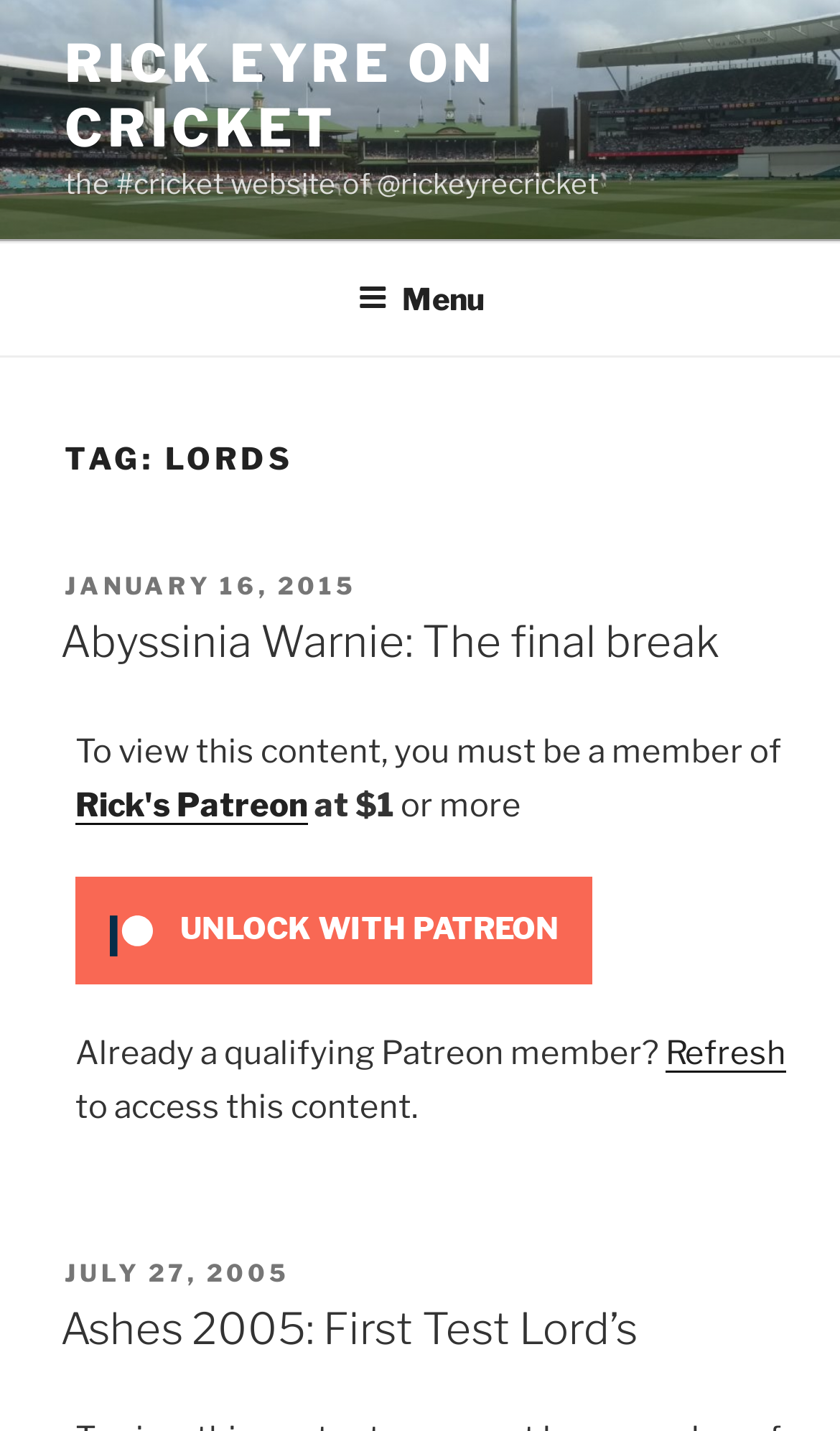Please indicate the bounding box coordinates for the clickable area to complete the following task: "Unlock with Patreon". The coordinates should be specified as four float numbers between 0 and 1, i.e., [left, top, right, bottom].

[0.09, 0.635, 0.705, 0.662]